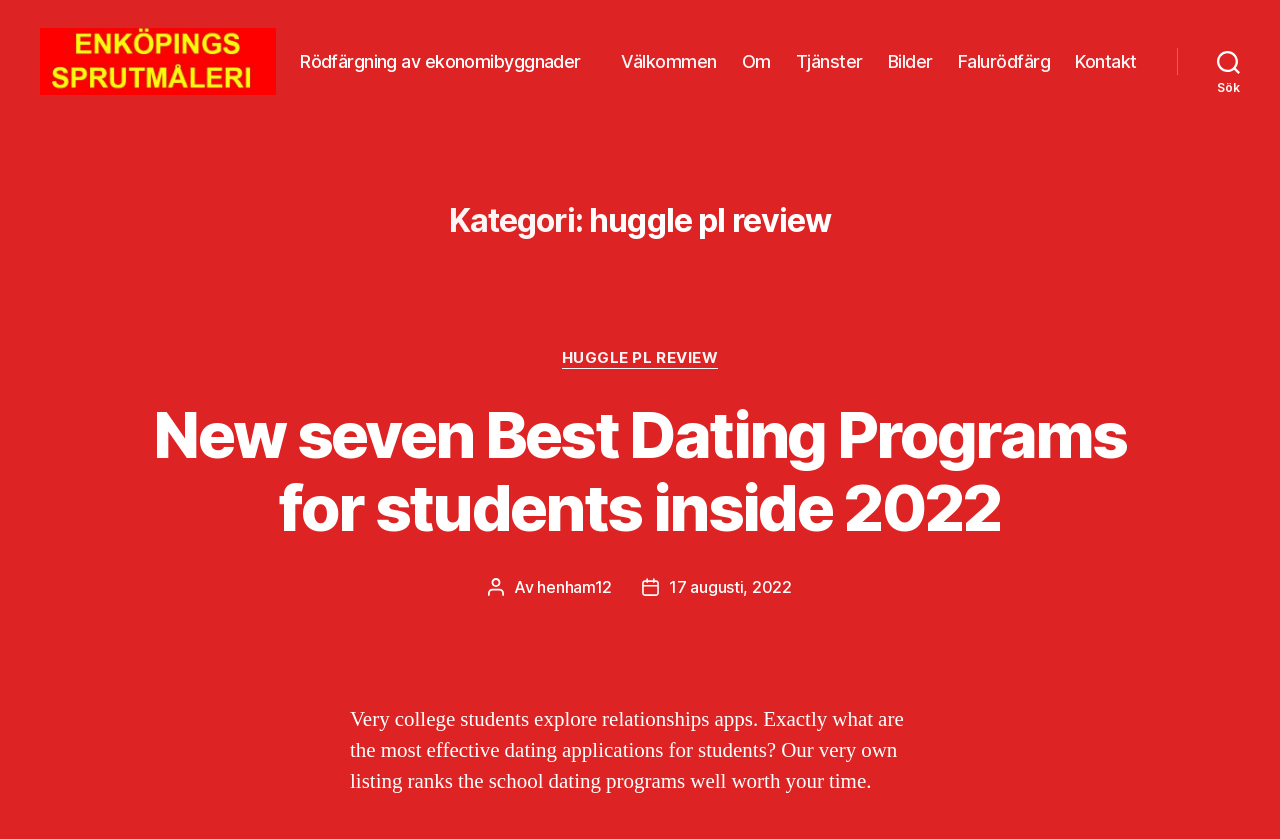Please mark the bounding box coordinates of the area that should be clicked to carry out the instruction: "Explore Unlocking the Potential of Crypto Trading Bots".

None